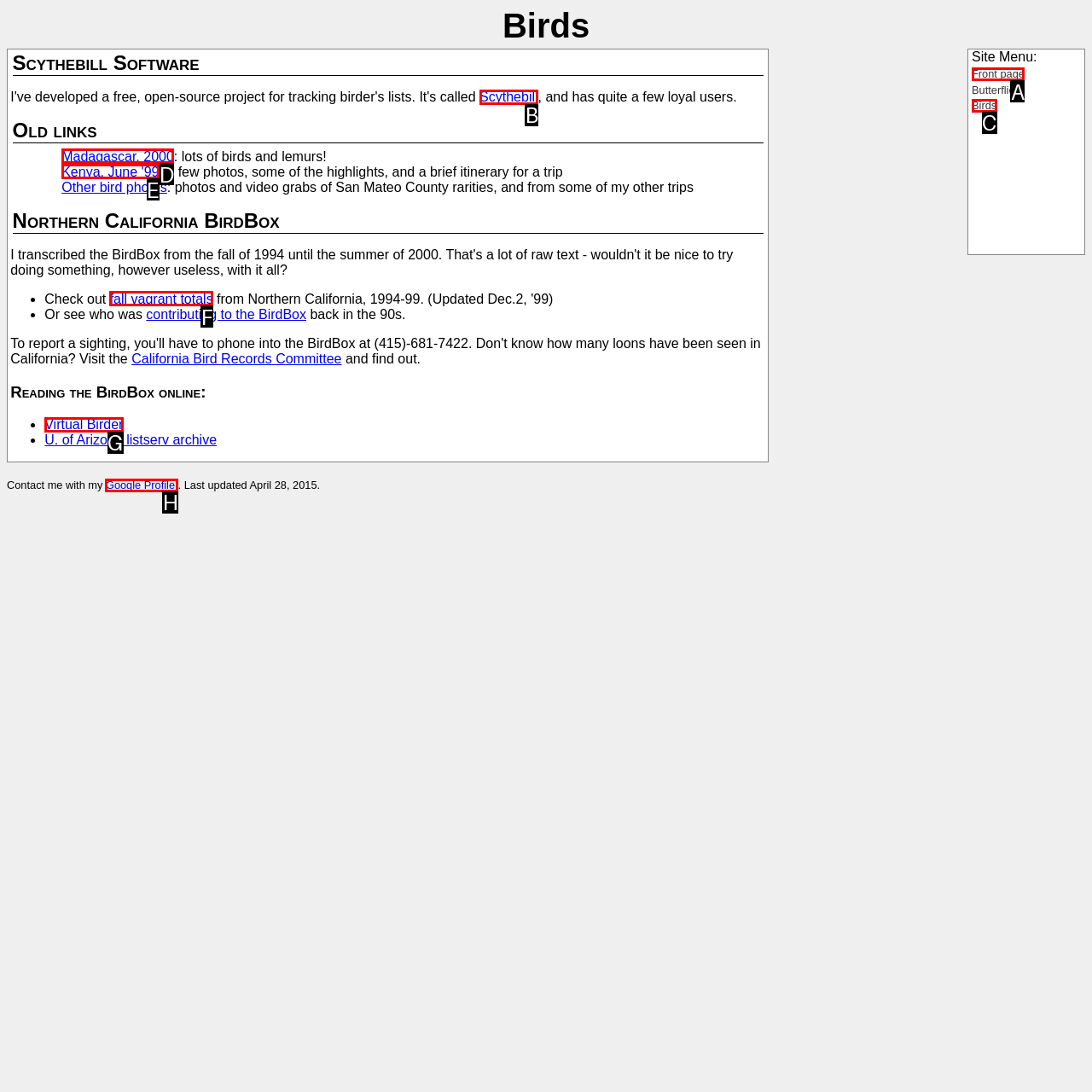Identify the HTML element that should be clicked to accomplish the task: Go to front page
Provide the option's letter from the given choices.

A